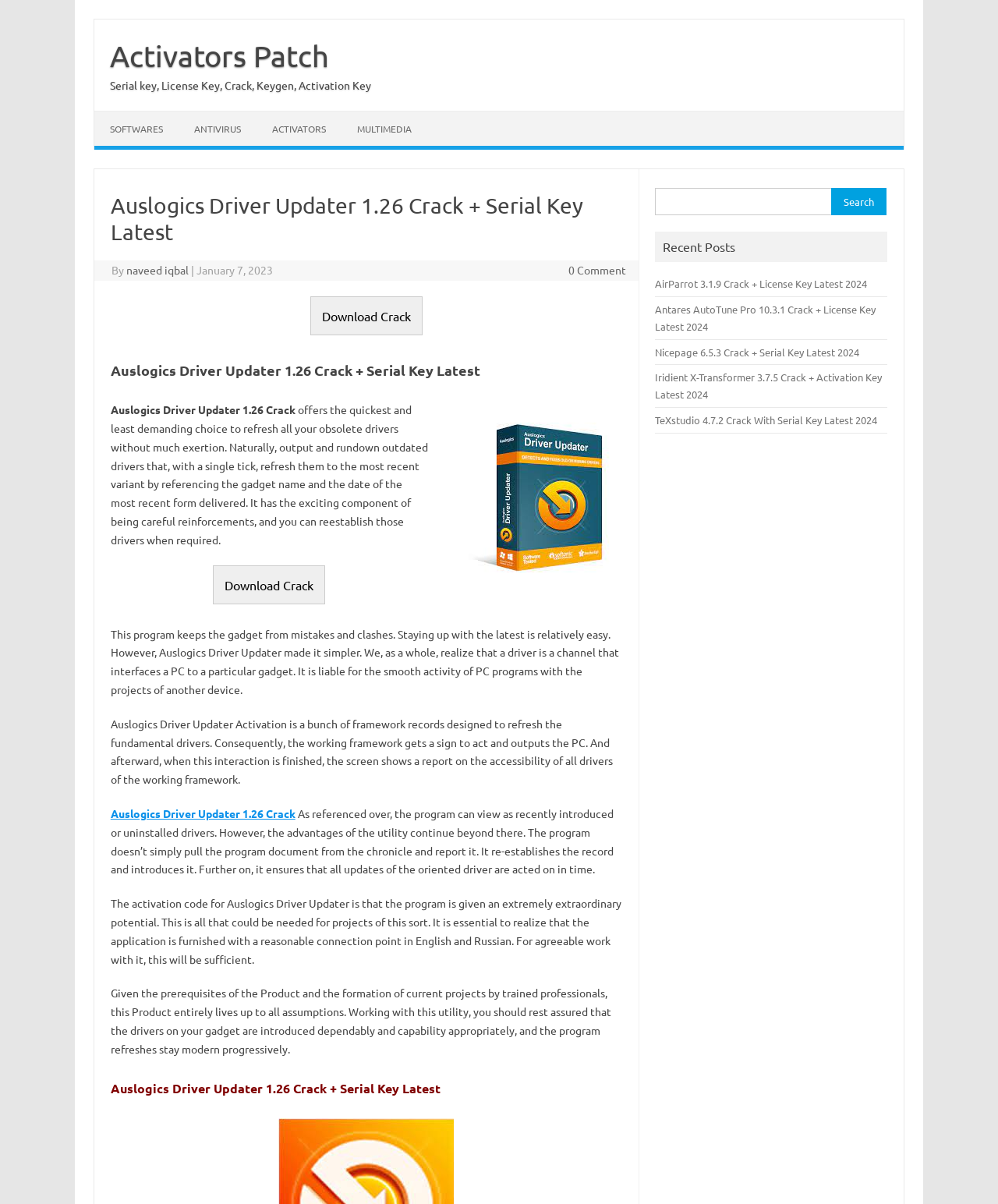Who is the author of the article? Look at the image and give a one-word or short phrase answer.

Naveed Iqbal